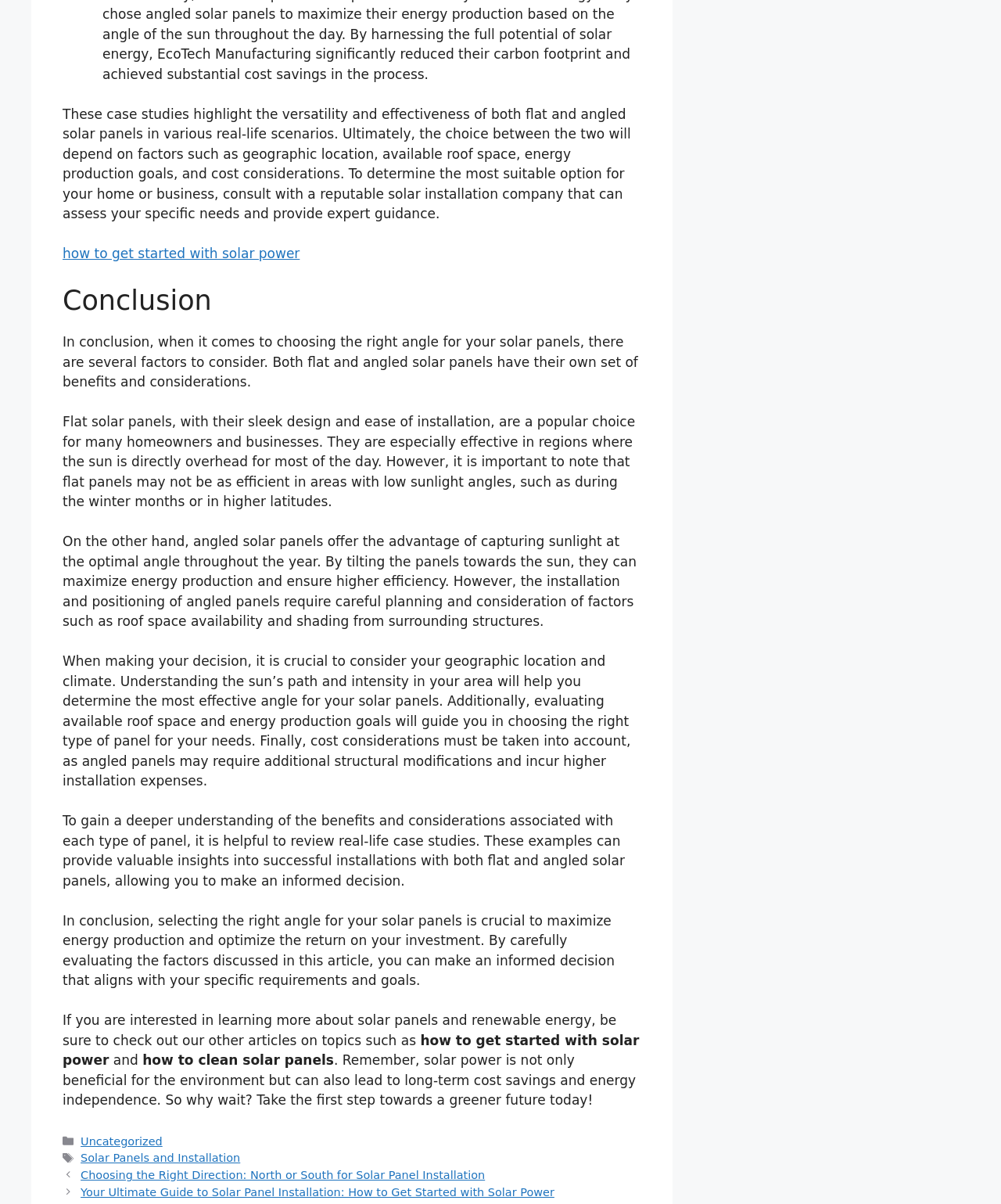Respond with a single word or phrase:
What is the ultimate goal of using solar power?

A greener future